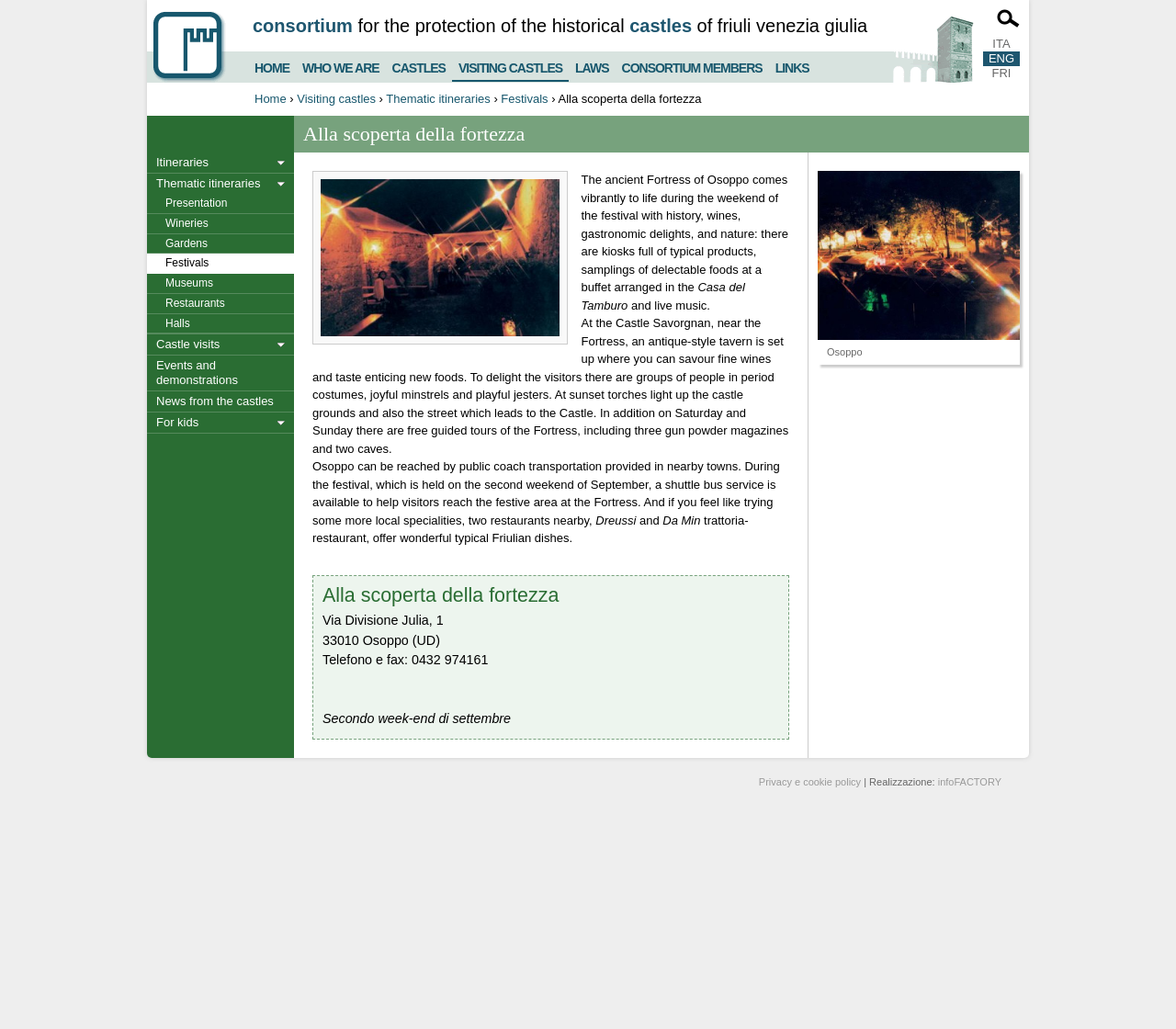Explain the contents of the webpage comprehensively.

The webpage is about the Consorzio Castelli FVG, a consortium for the protection of historical castles in Friuli Venezia Giulia. At the top, there is a header section with a consortium description and a navigation menu with links to various pages, including HOME, WHO WE ARE, CASTLES, VISITING CASTLES, LAWS, CONSORTIUM MEMBERS, LINKS, and language options (ITA, ENG, FRI).

Below the header, there is a search bar with a magnifying glass icon and a text input field. On the left side, there is a vertical menu with links to different categories, such as Itineraries, Thematic itineraries, Presentation, Wineries, Gardens, Festivals, Museums, Restaurants, Halls, Castle visits, Events and demonstrations, News from the castles, and For kids.

The main content area is divided into two sections. The first section has a heading "Alla scoperta della fortezza" and a brief description of the ancient Fortress of Osoppo, which comes alive during a festival weekend with history, wines, gastronomic delights, and nature. There is also a figure with an image related to the festival.

The second section provides more details about the festival, including the location, date, and activities. There are several paragraphs of text describing the events, food, and entertainment available during the festival. There are also links to nearby restaurants and a mention of public transportation options.

At the bottom of the page, there is a footer section with contact information, including an address, phone number, and fax number. There is also a link to a privacy and cookie policy page and a credit to the website's developer, infoFACTORY.